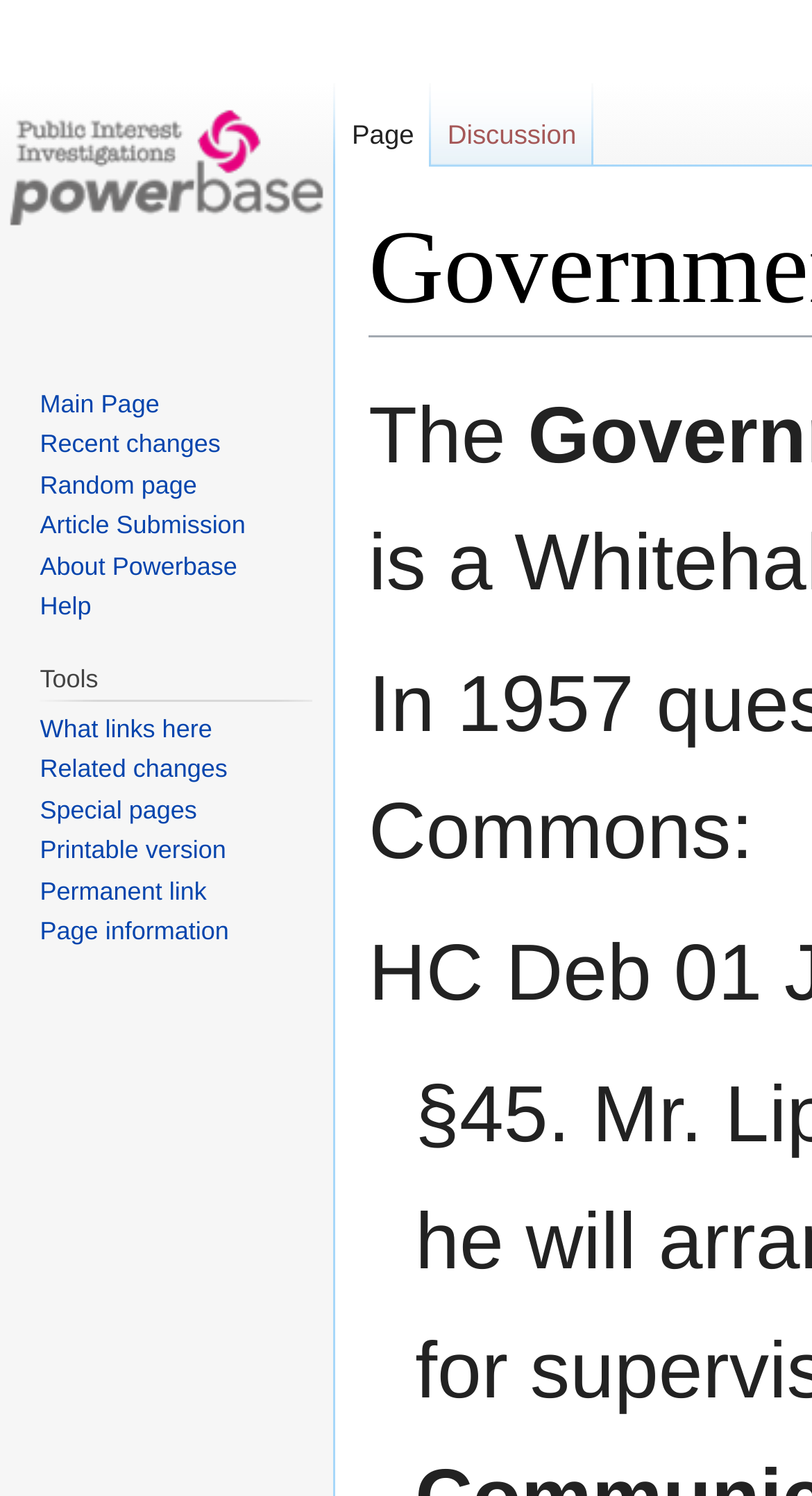How many links are under the 'Navigation' section?
Refer to the image and provide a detailed answer to the question.

I counted the links under the 'Navigation' section which has the ID [36] and found that there are 5 links: 'Main Page', 'Recent changes', 'Random page', 'Article Submission', and 'About Powerbase'.